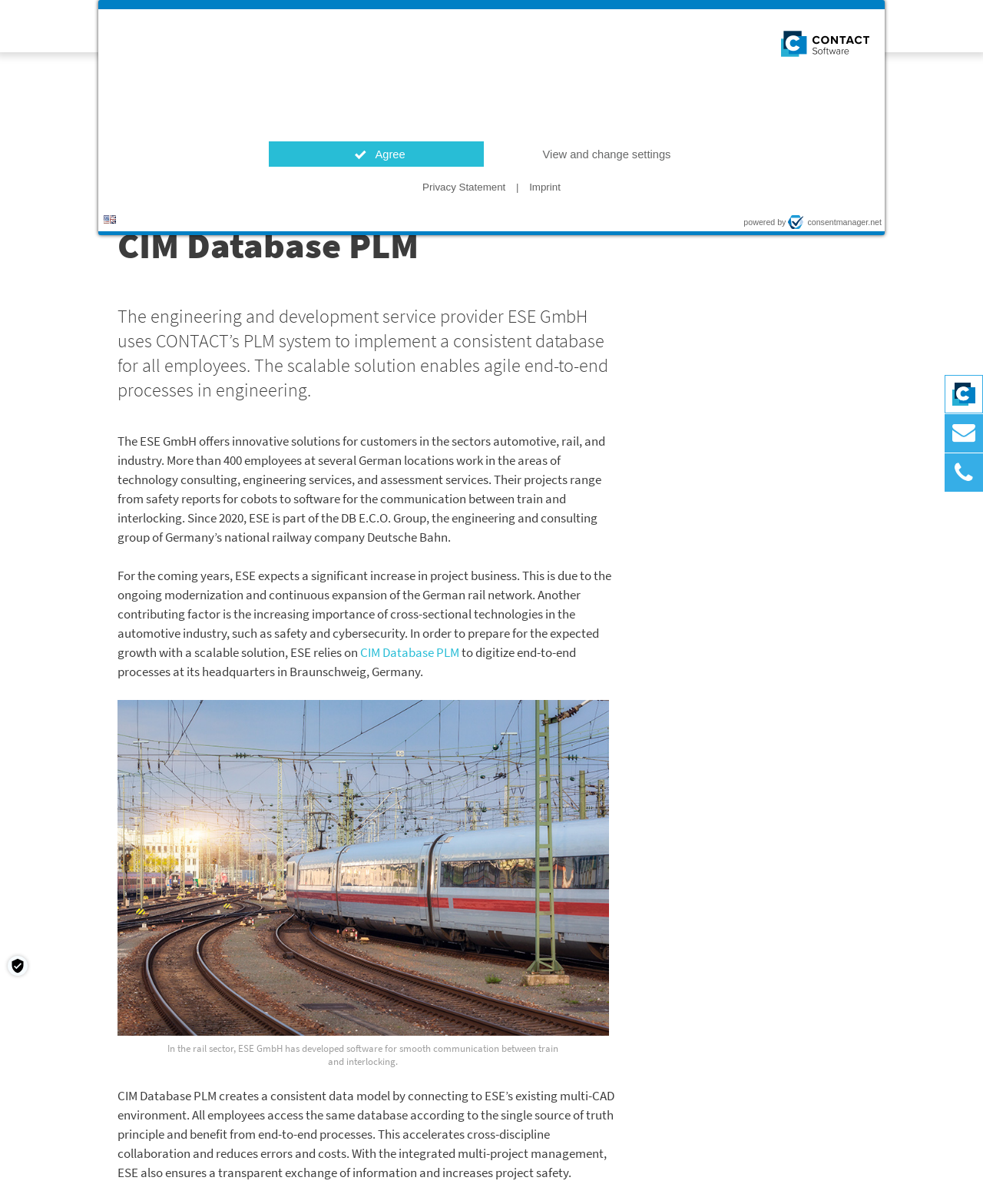Please identify the bounding box coordinates for the region that you need to click to follow this instruction: "Read the 'NEWSROOM' section".

[0.519, 0.021, 0.609, 0.058]